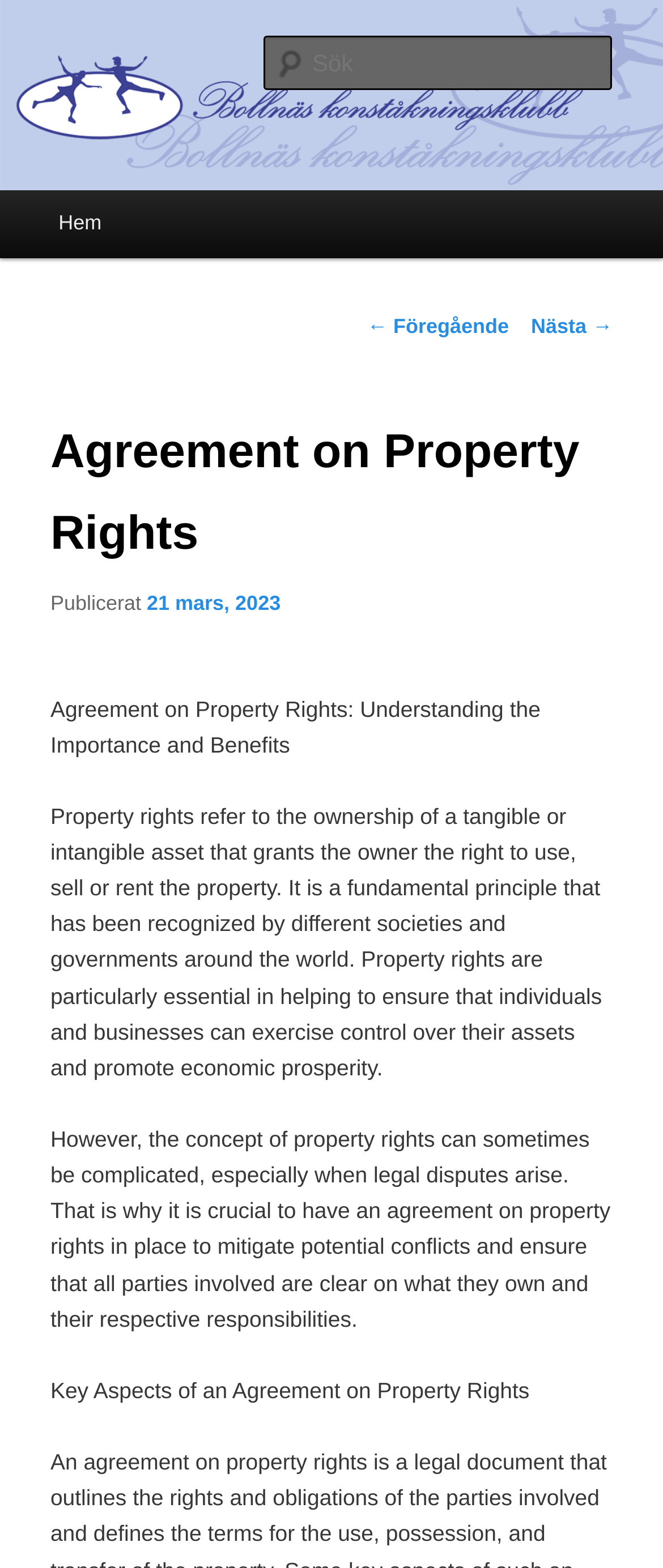Describe in detail what you see on the webpage.

The webpage is about "Agreement on Property Rights" and appears to be an article or blog post. At the top, there is a link to skip to the main content, followed by a heading with the title "Bollnäs Konståkningsklubb" and a corresponding link and image. 

On the top right, there is a search bar with a label "Sök" and a static text "Sök" next to it. Below the search bar, there is a heading "Huvudmeny" which translates to "Main Menu" in English. 

The main content of the webpage is divided into sections. The first section has a heading "Agreement on Property Rights" and a subheading "Publicerat" which means "Published" in English, followed by the date "21 mars, 2023". 

The article itself is divided into paragraphs, with the first paragraph explaining what property rights are and their importance. The second paragraph discusses the complications that can arise with property rights and the need for an agreement to mitigate conflicts. 

There is a subheading "Key Aspects of an Agreement on Property Rights" towards the bottom of the page, but the content below it is not provided in the accessibility tree. 

On the left side of the main content, there are links to navigate through the posts, including "Hem" (Home), "← Föregående" (Previous), and "Nästa →" (Next).